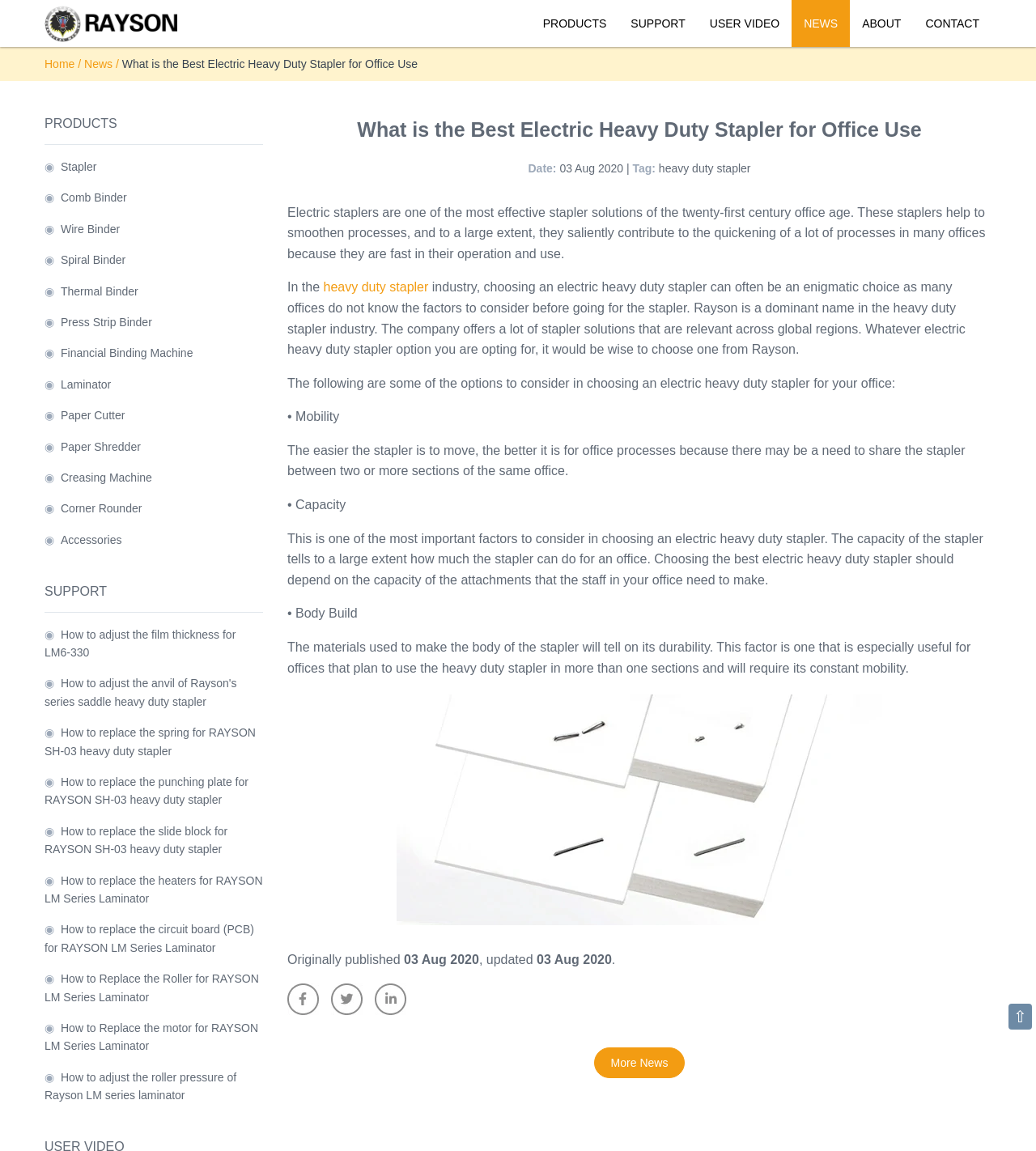Determine the bounding box coordinates of the region to click in order to accomplish the following instruction: "Click the 'PRODUCTS' link". Provide the coordinates as four float numbers between 0 and 1, specifically [left, top, right, bottom].

[0.512, 0.0, 0.597, 0.041]